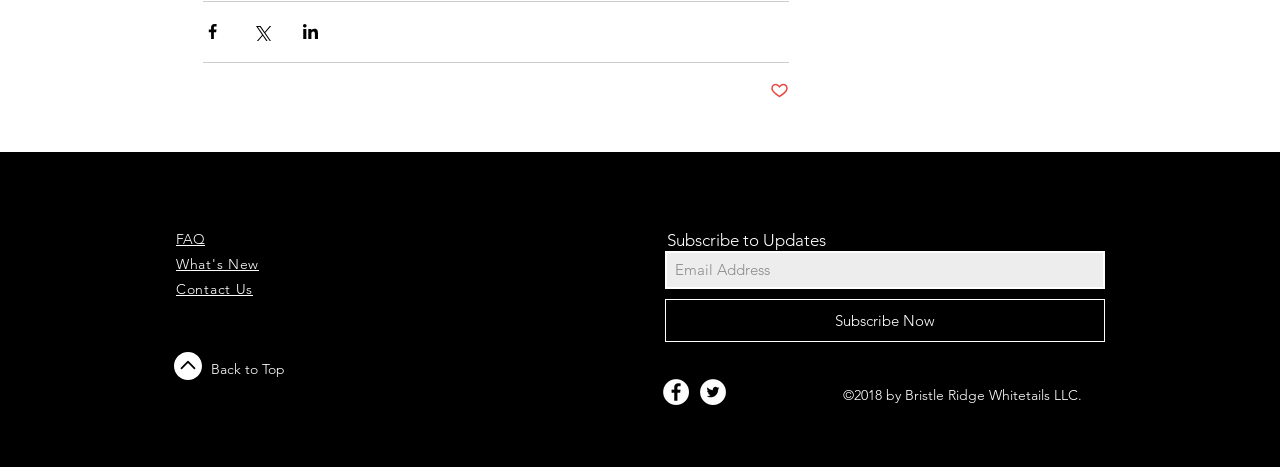How many navigation links are there at the top of the webpage?
Use the information from the image to give a detailed answer to the question.

There are four navigation links at the top of the webpage, namely 'FAQ', 'What's New', 'Contact Us', and an unnamed link.